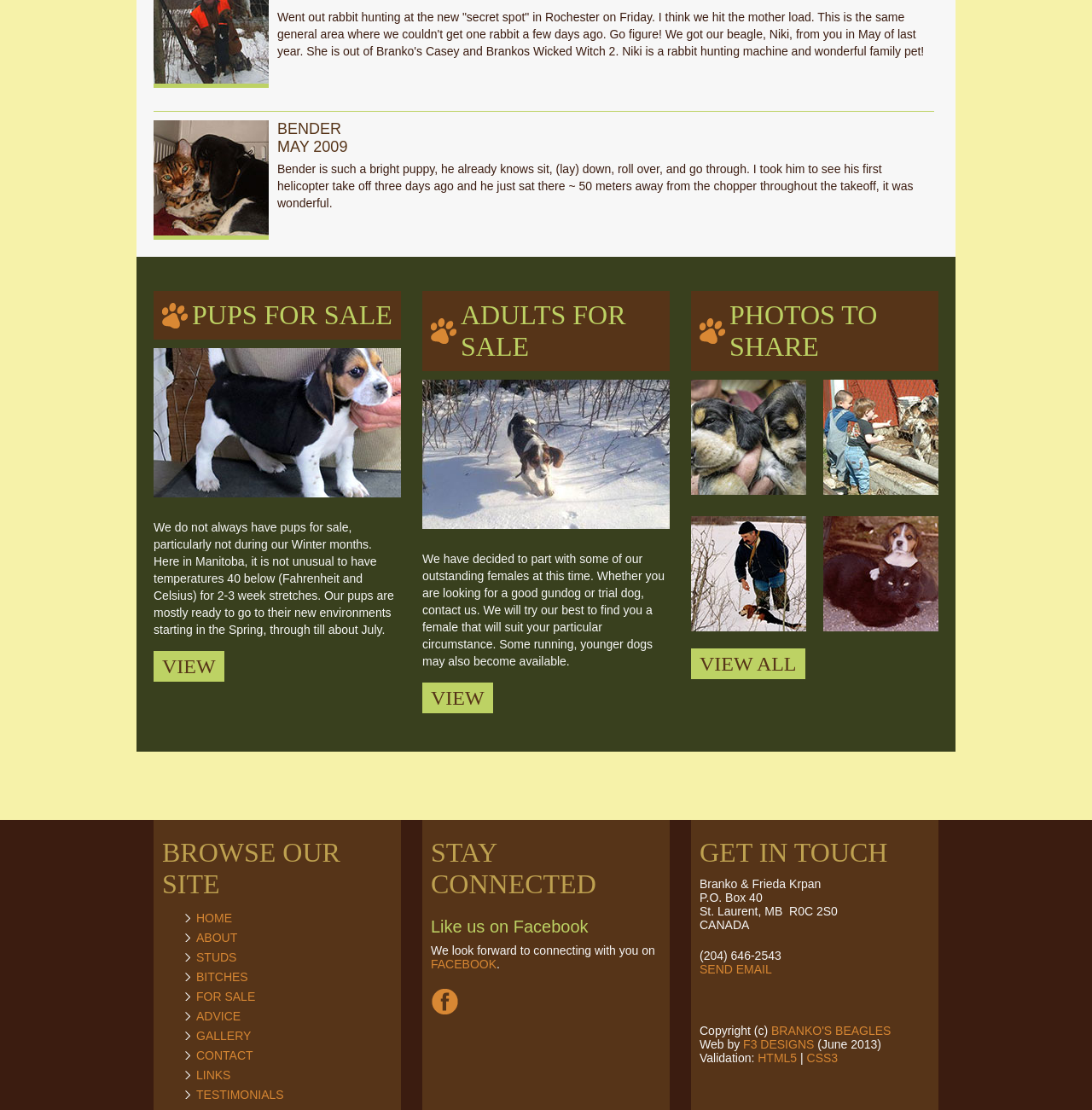Provide the bounding box coordinates of the HTML element described by the text: "home".

[0.18, 0.821, 0.212, 0.833]